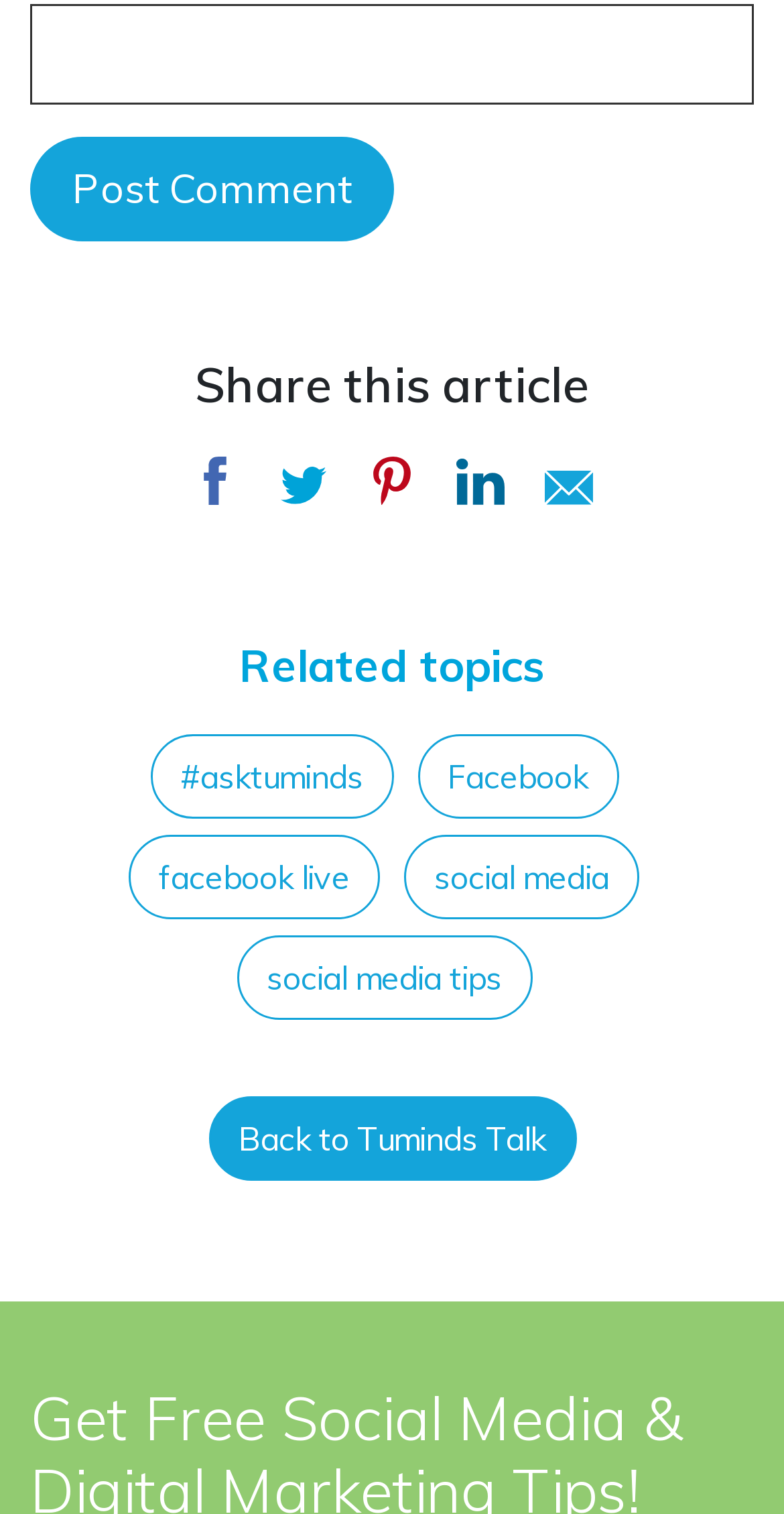Find the bounding box coordinates of the clickable area that will achieve the following instruction: "View related topics".

[0.038, 0.421, 0.962, 0.459]